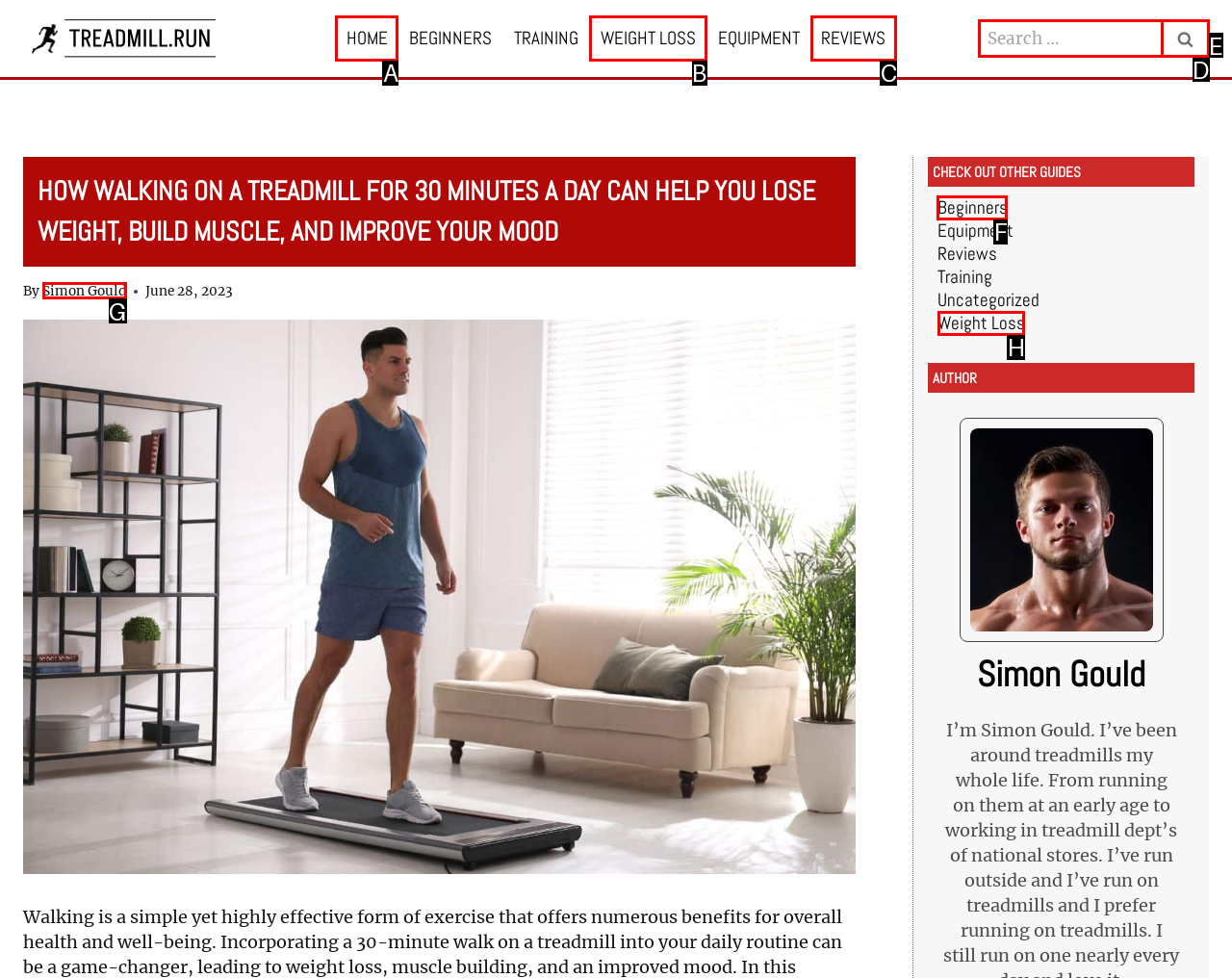Identify which HTML element to click to fulfill the following task: Check out the 'Weight Loss' guide. Provide your response using the letter of the correct choice.

H